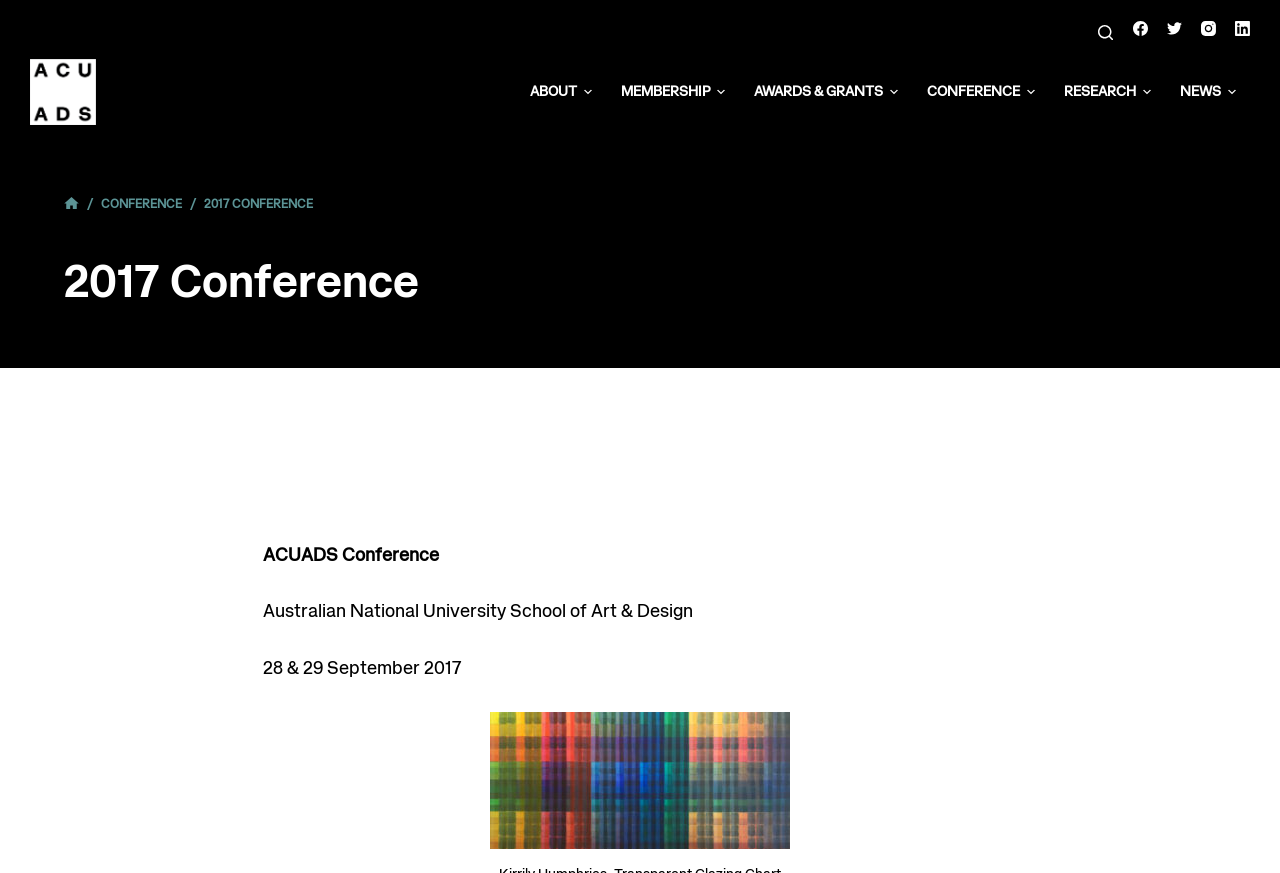Find the bounding box coordinates of the clickable area required to complete the following action: "Visit Facebook page".

[0.885, 0.024, 0.897, 0.041]